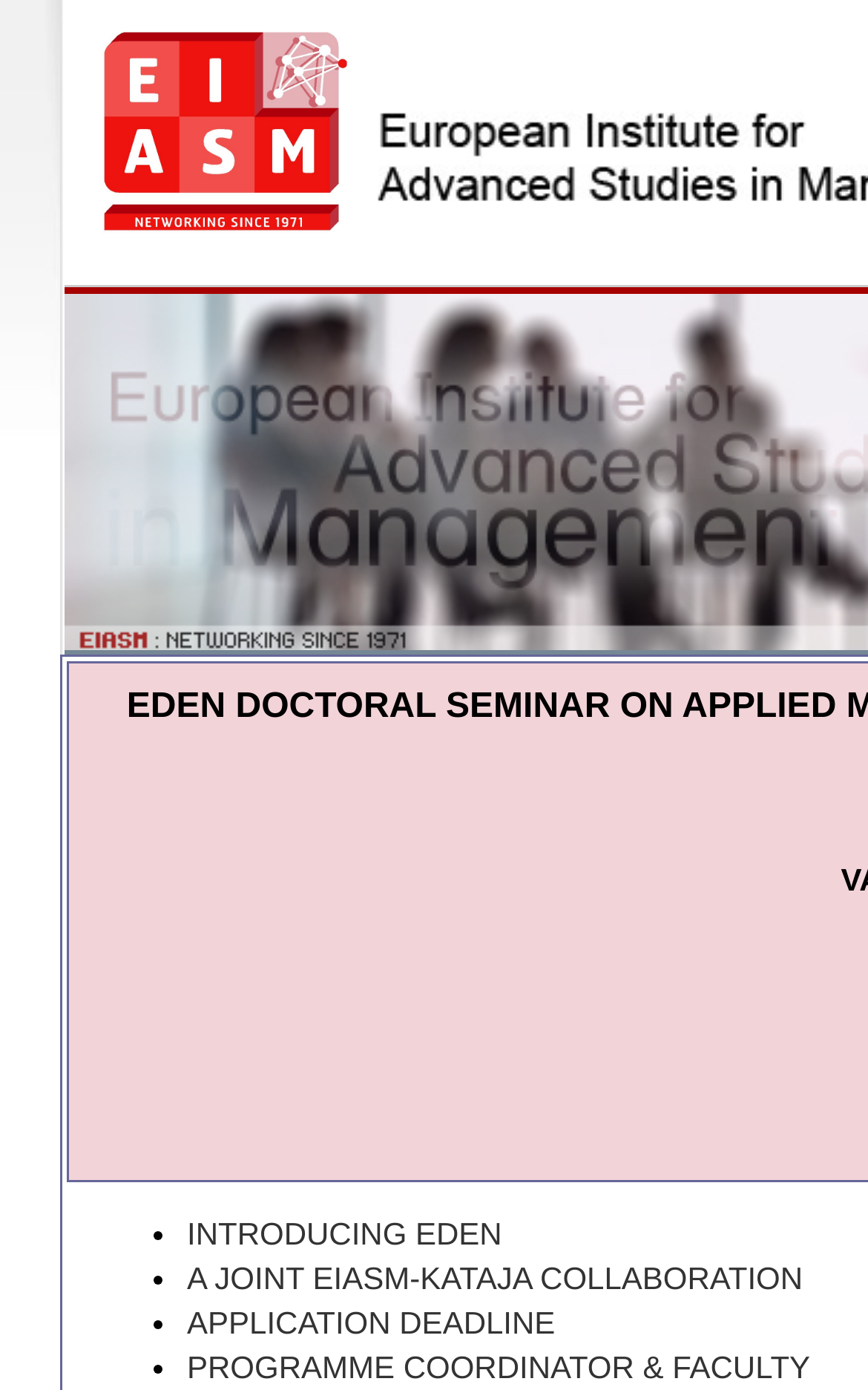How many list markers are there?
Carefully analyze the image and provide a thorough answer to the question.

I counted the number of list marker elements on the page, which are '•', '•', and '•'. There are 3 list markers in total.